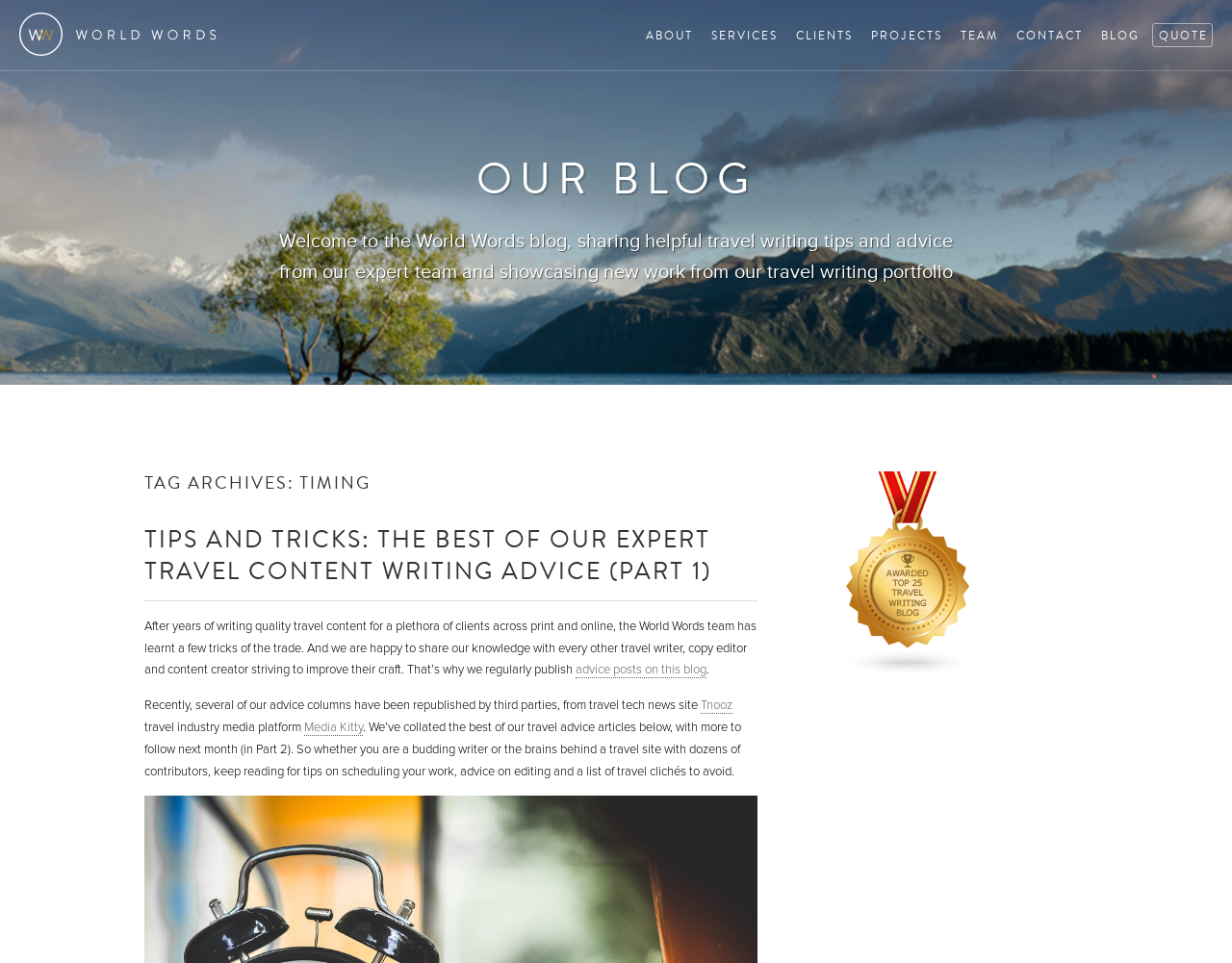Can you pinpoint the bounding box coordinates for the clickable element required for this instruction: "go to World Words homepage"? The coordinates should be four float numbers between 0 and 1, i.e., [left, top, right, bottom].

[0.016, 0.013, 0.184, 0.058]